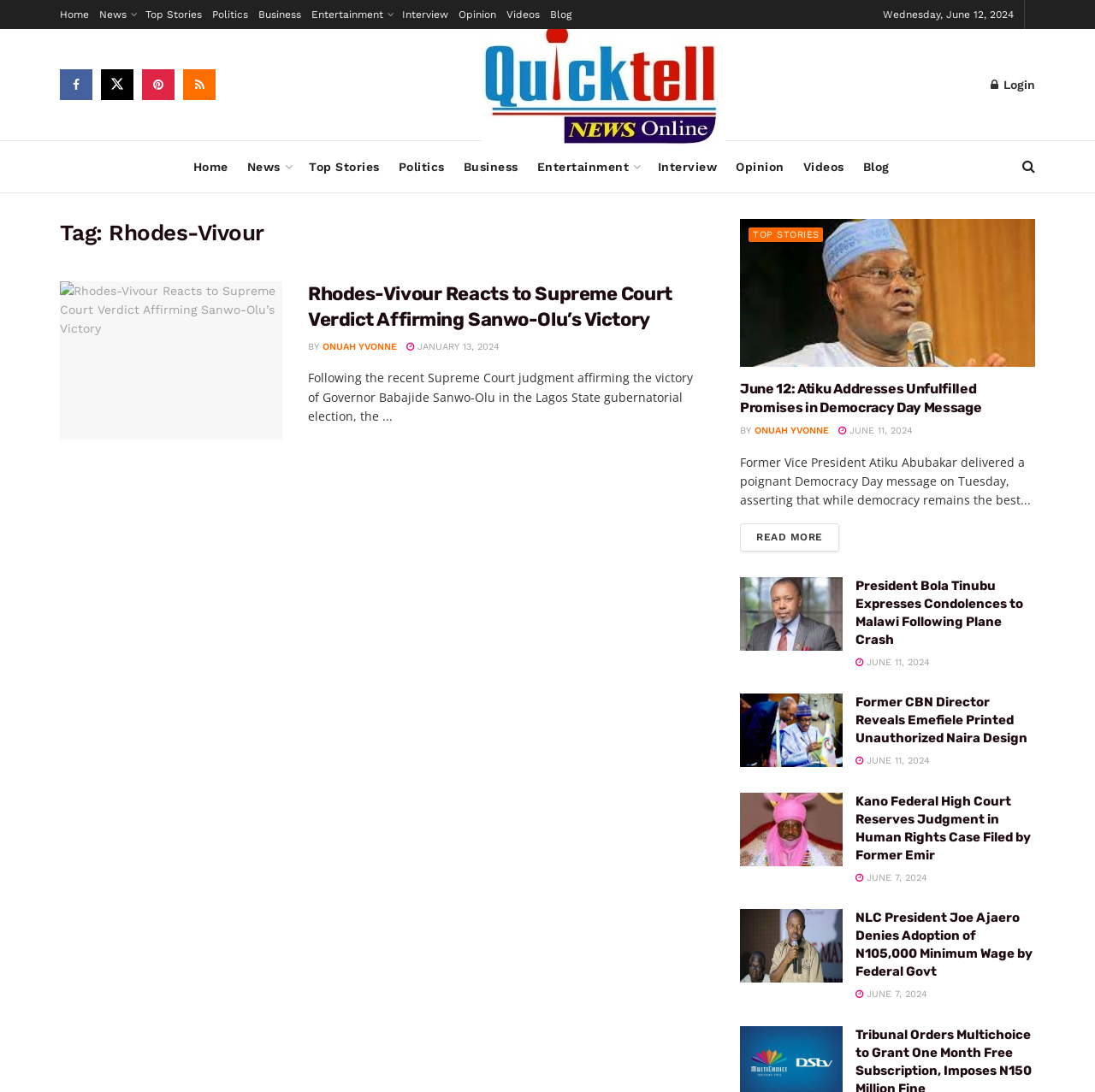Identify the bounding box coordinates of the area you need to click to perform the following instruction: "Check the 'Entertainment' section".

[0.49, 0.142, 0.583, 0.164]